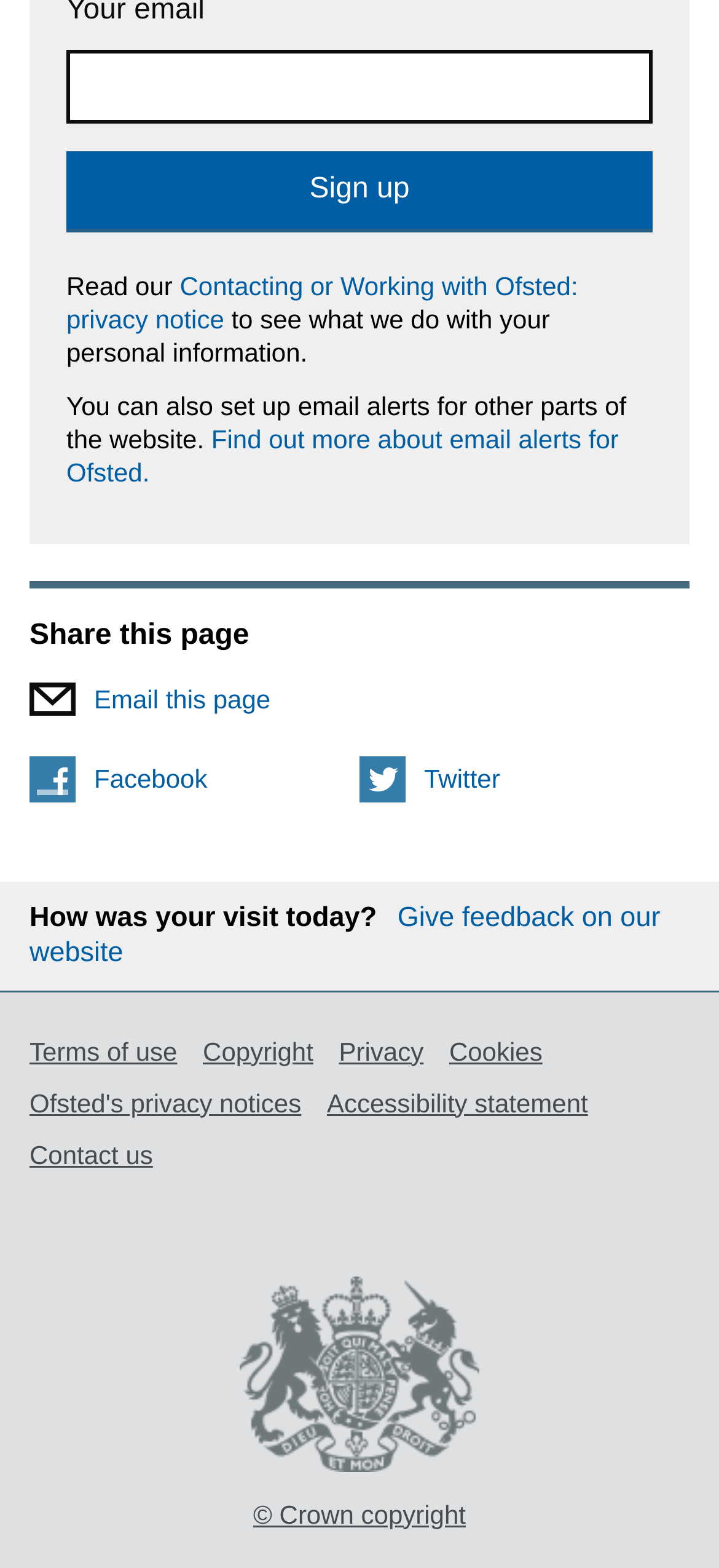Given the element description: "Twitter", predict the bounding box coordinates of this UI element. The coordinates must be four float numbers between 0 and 1, given as [left, top, right, bottom].

[0.5, 0.482, 0.959, 0.511]